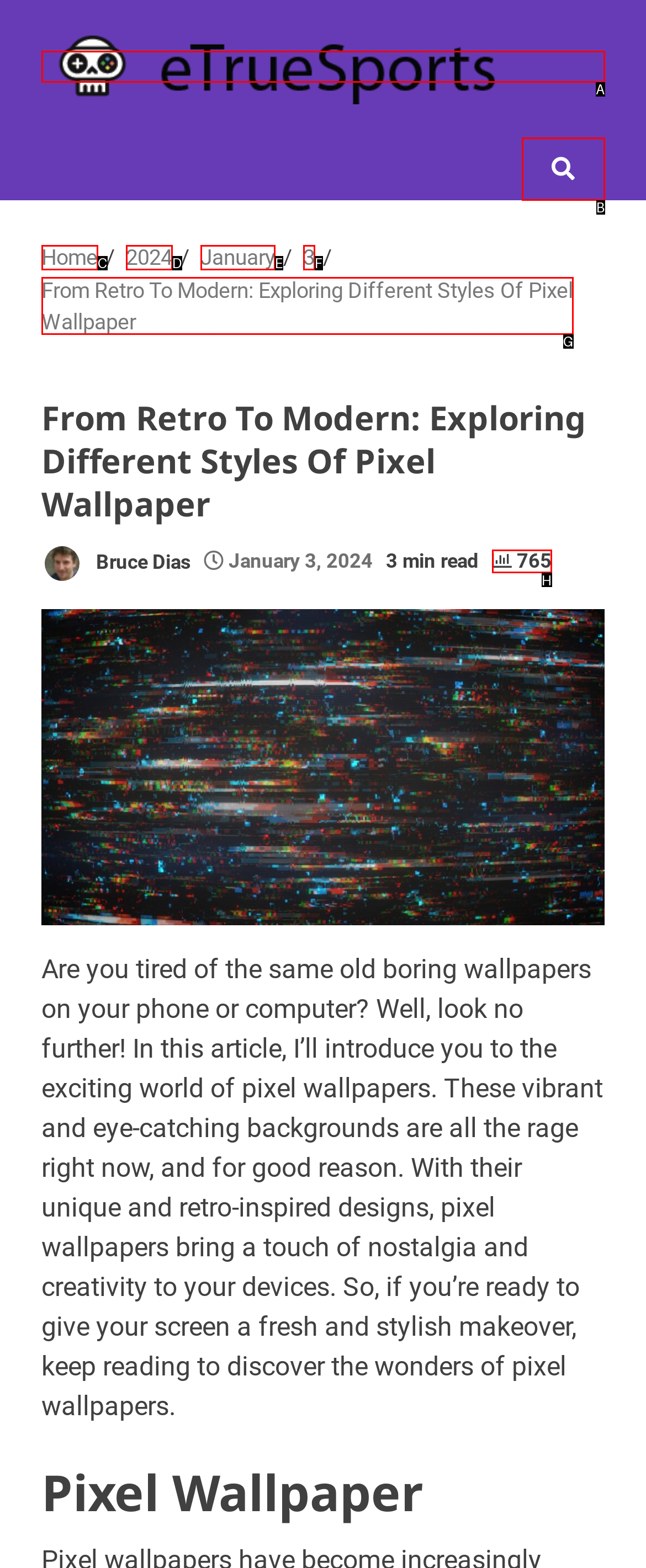Please provide the letter of the UI element that best fits the following description: title="Search"
Respond with the letter from the given choices only.

B